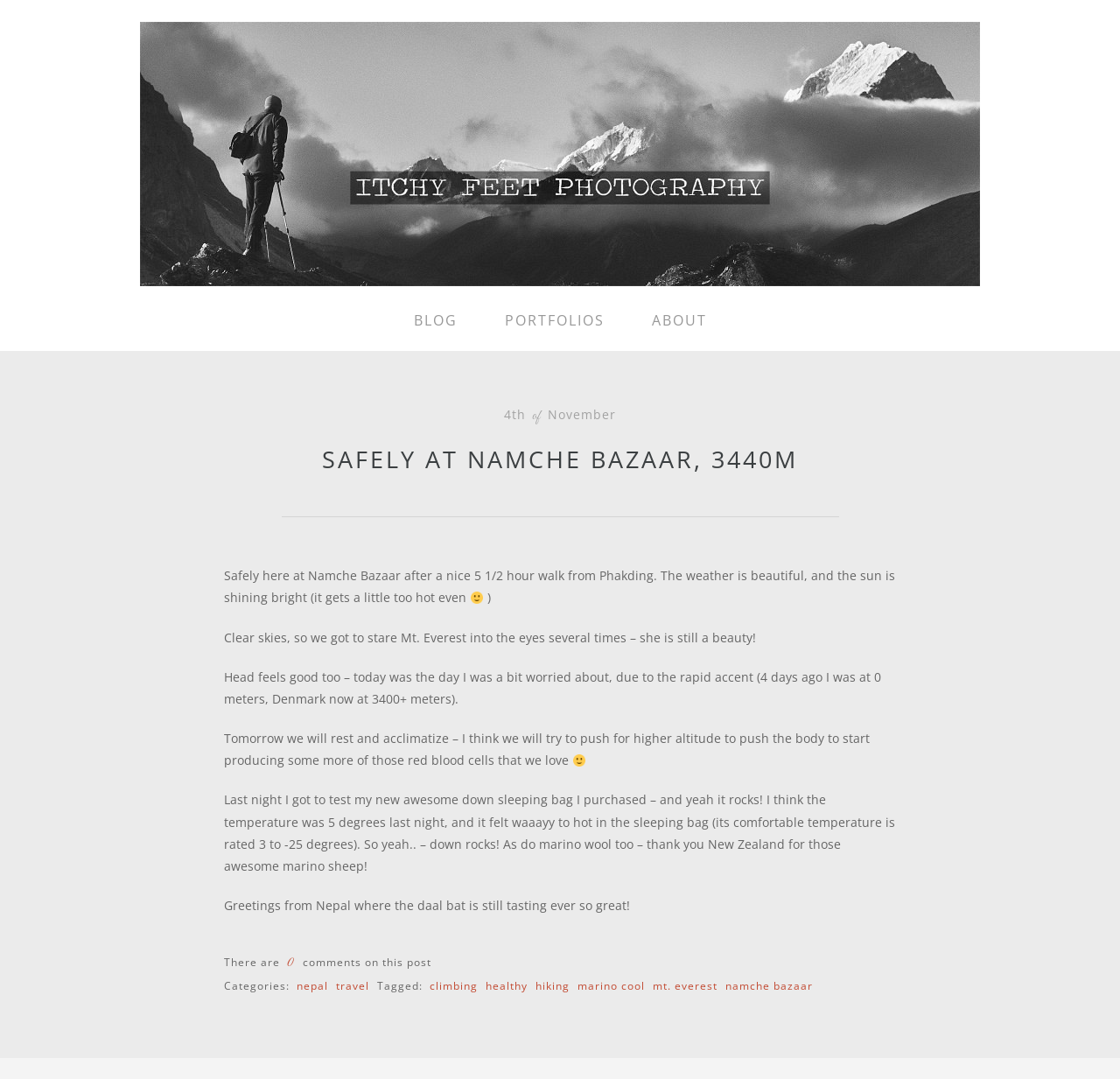Find the bounding box coordinates for the UI element whose description is: "Namche Bazaar". The coordinates should be four float numbers between 0 and 1, in the format [left, top, right, bottom].

[0.648, 0.89, 0.73, 0.92]